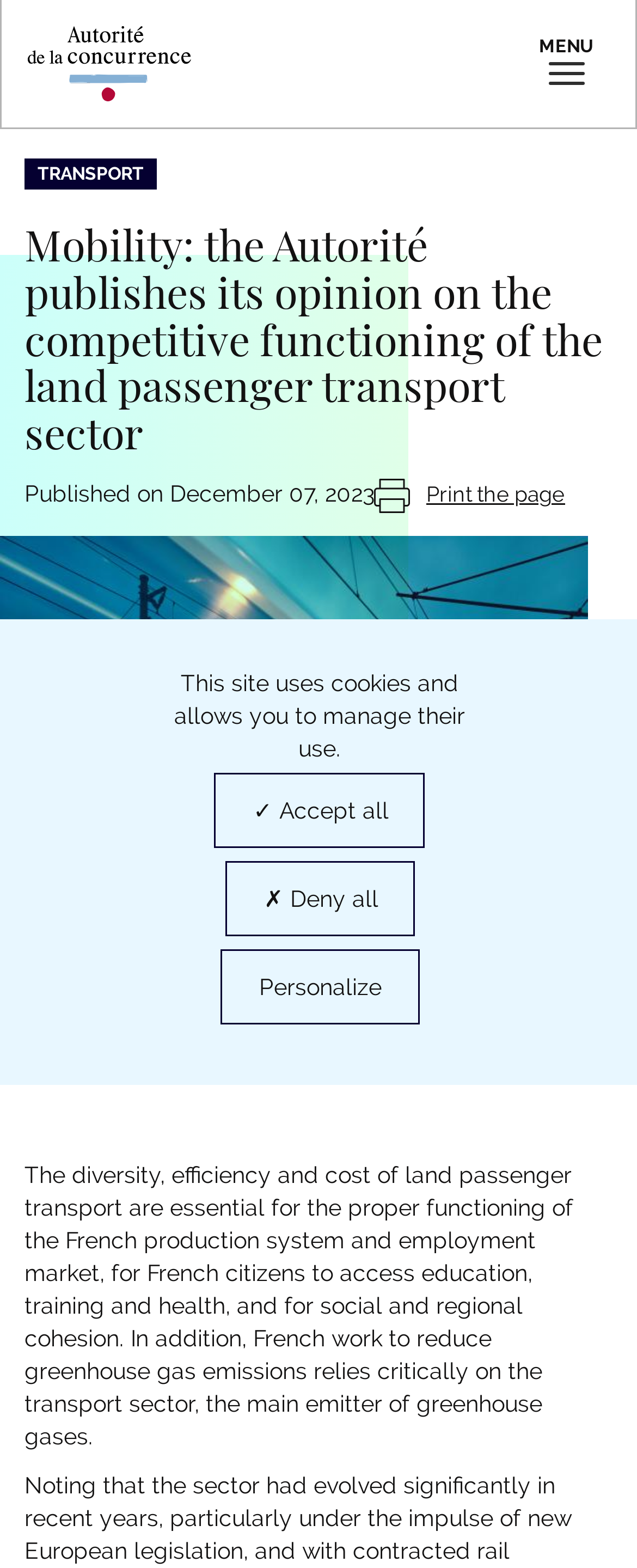Please answer the following question using a single word or phrase: 
What is the relationship between the transport sector and greenhouse gas emissions?

Critical